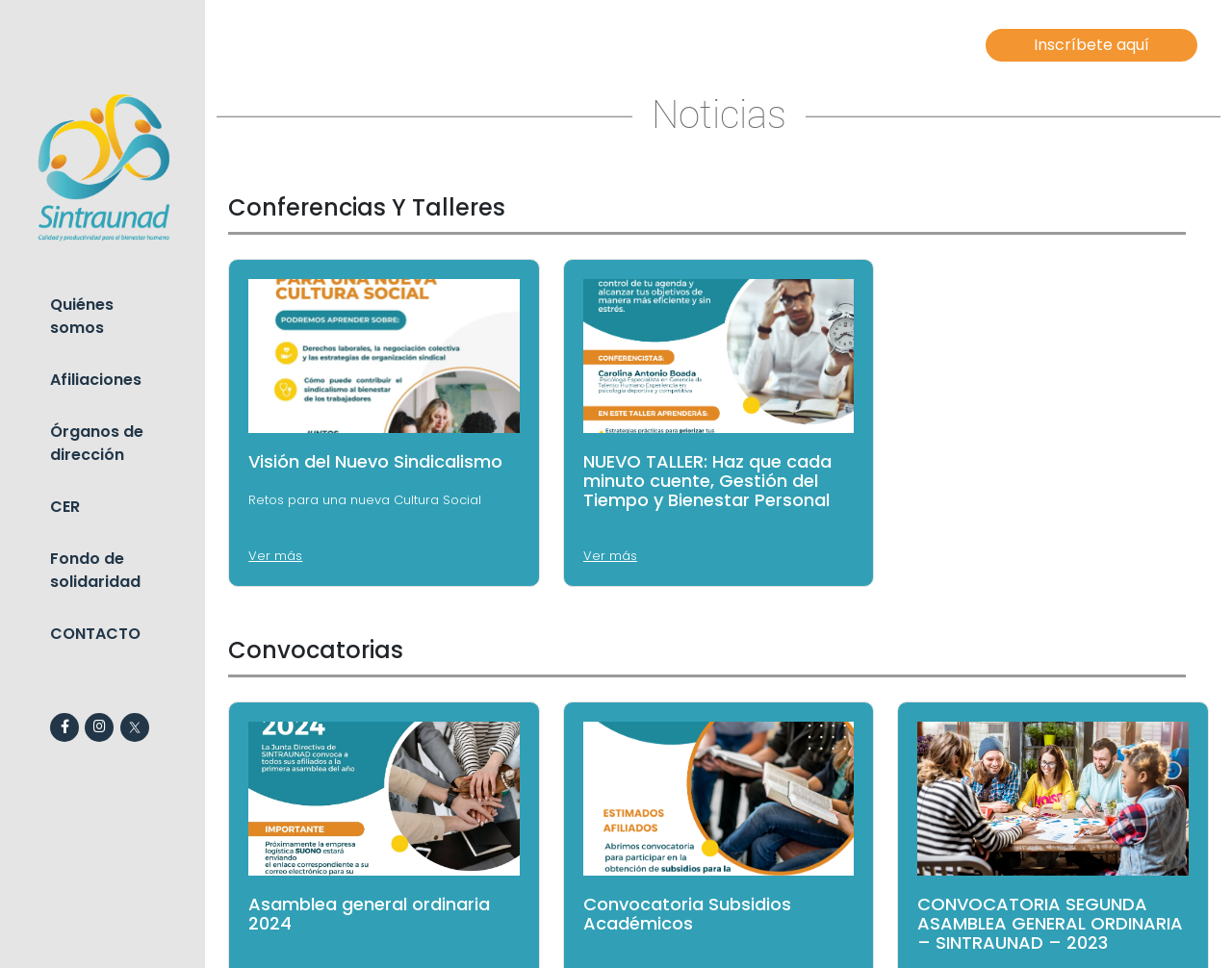Please identify the bounding box coordinates of the element that needs to be clicked to execute the following command: "Visit Quiénes somos page". Provide the bounding box using four float numbers between 0 and 1, formatted as [left, top, right, bottom].

[0.041, 0.303, 0.092, 0.35]